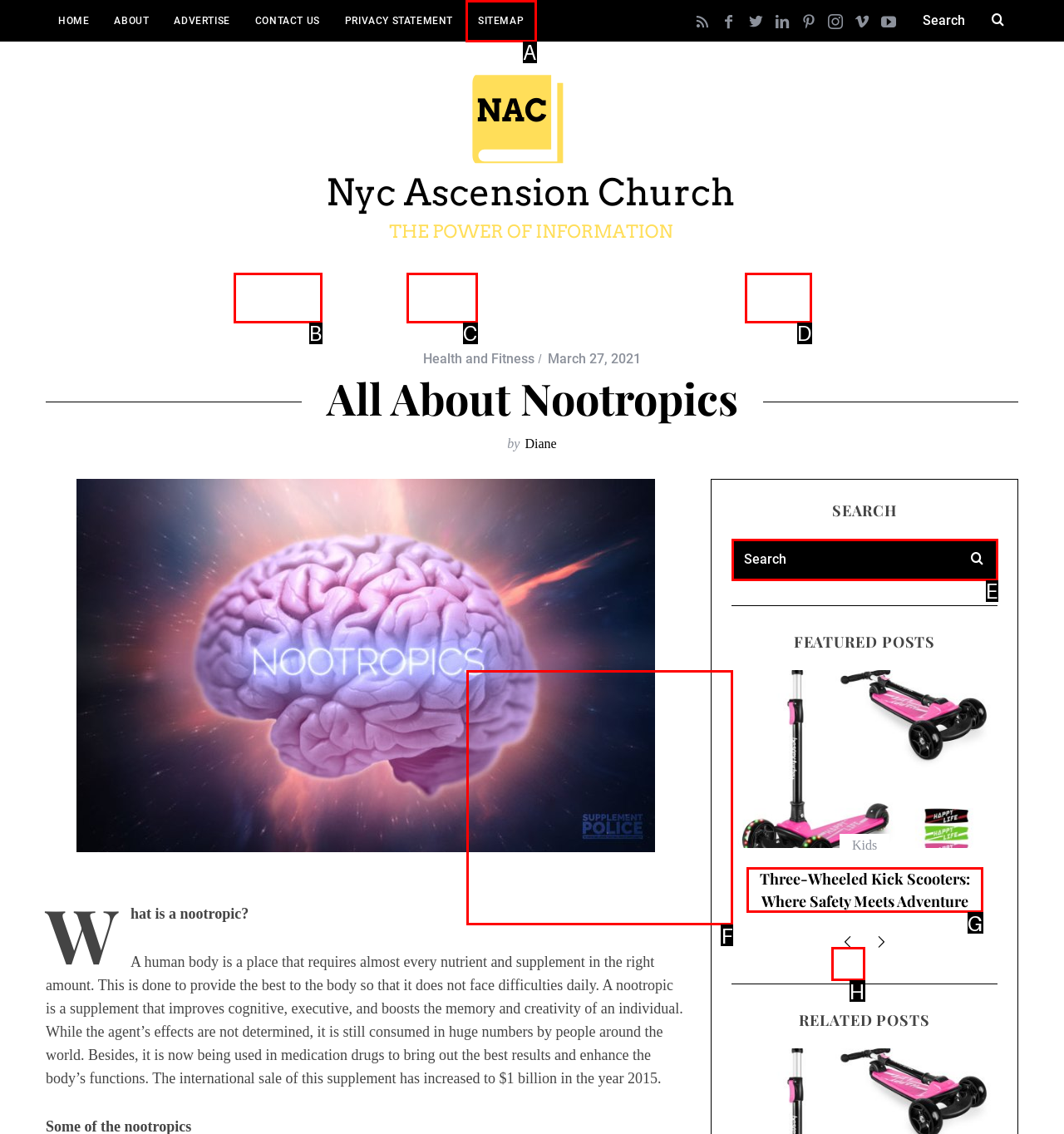What letter corresponds to the UI element described here: parent_node: Briquettes
Reply with the letter from the options provided.

H